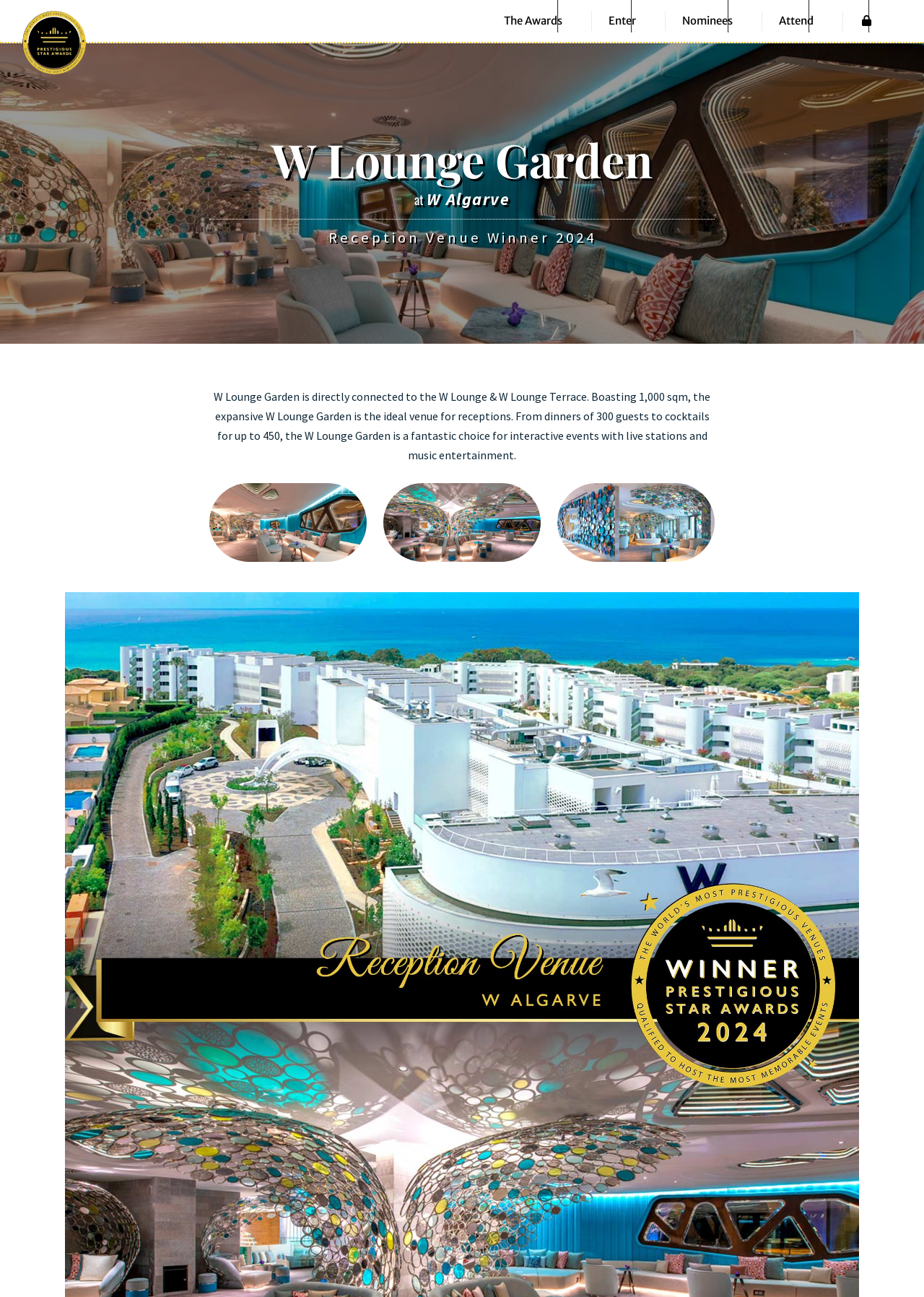Using the details from the image, please elaborate on the following question: What is the award won by the W Lounge Garden?

The award is mentioned in the text as 'Reception Venue Winner 2024', indicating that the W Lounge Garden has won this award in 2024.